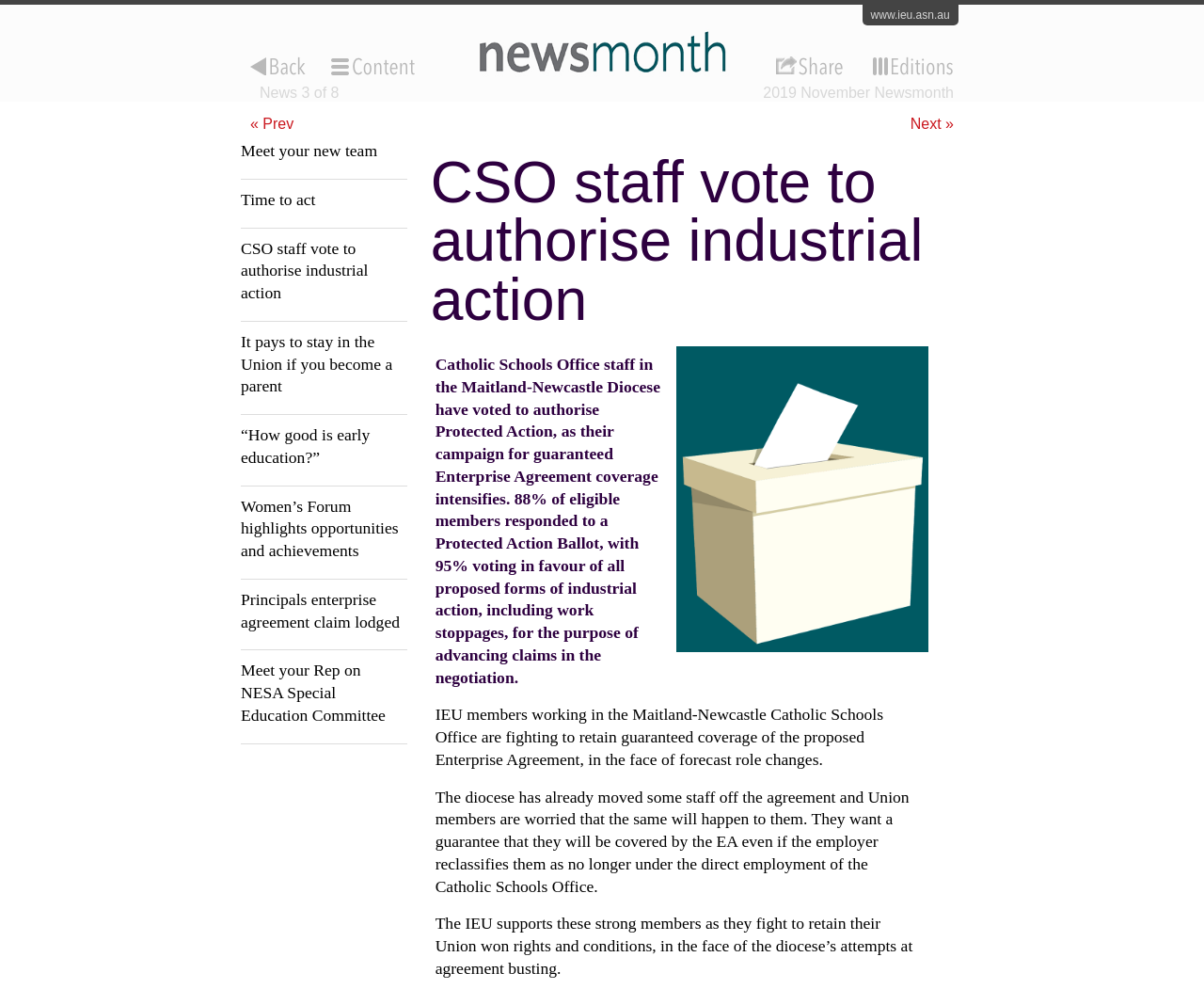Observe the image and answer the following question in detail: What is the percentage of eligible members who responded to the Protected Action Ballot?

I found this answer by reading the StaticText element with the description 'Catholic Schools Office staff in the Maitland-Newcastle Diocese have voted to authorise Protected Action, as their campaign for guaranteed Enterprise Agreement coverage intensifies. 88% of eligible members responded to a Protected Action Ballot, with 95% voting in favour of all proposed forms of industrial action, including work stoppages, for the purpose of advancing claims in the negotiation.'